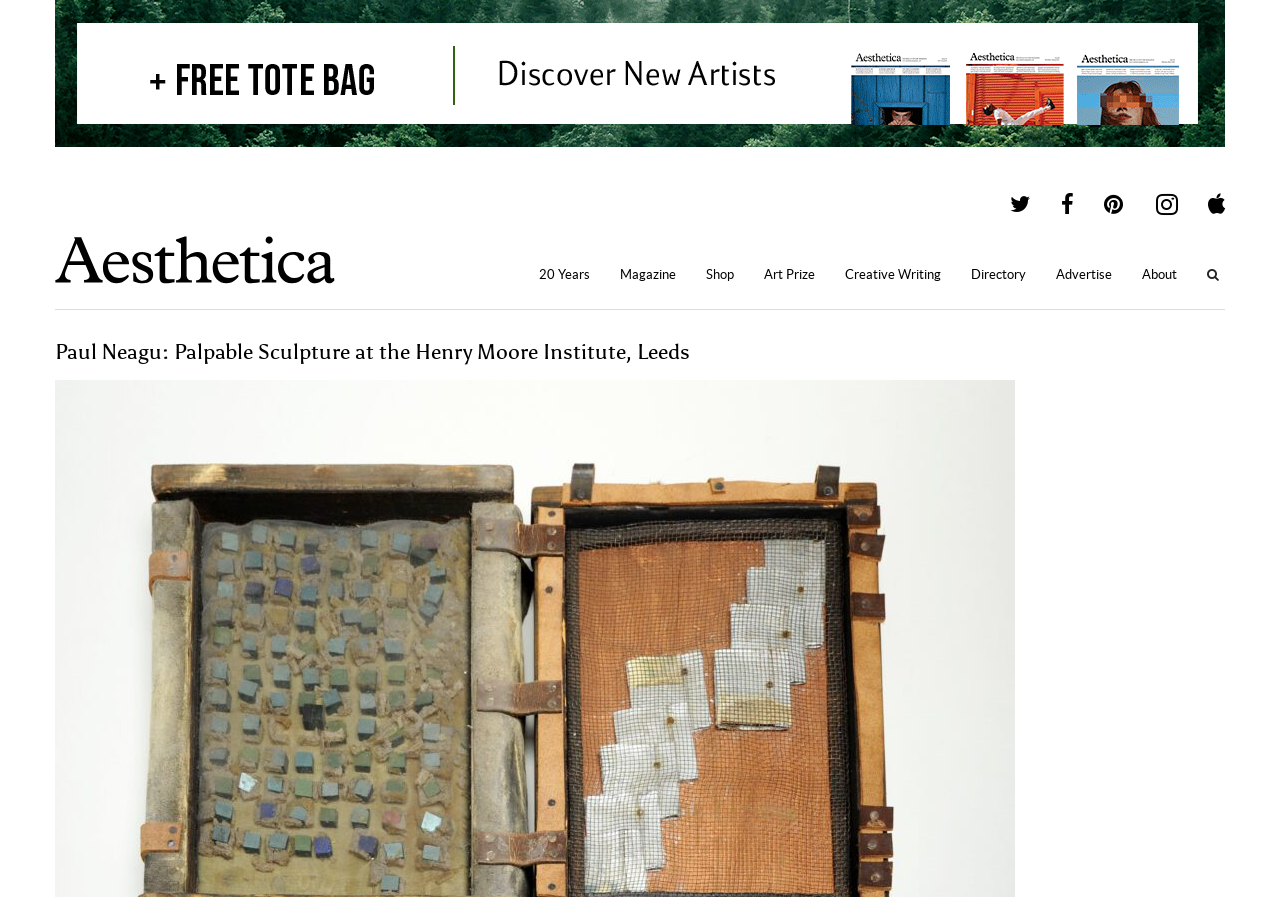Show the bounding box coordinates for the HTML element as described: "Art Prize".

[0.585, 0.287, 0.648, 0.328]